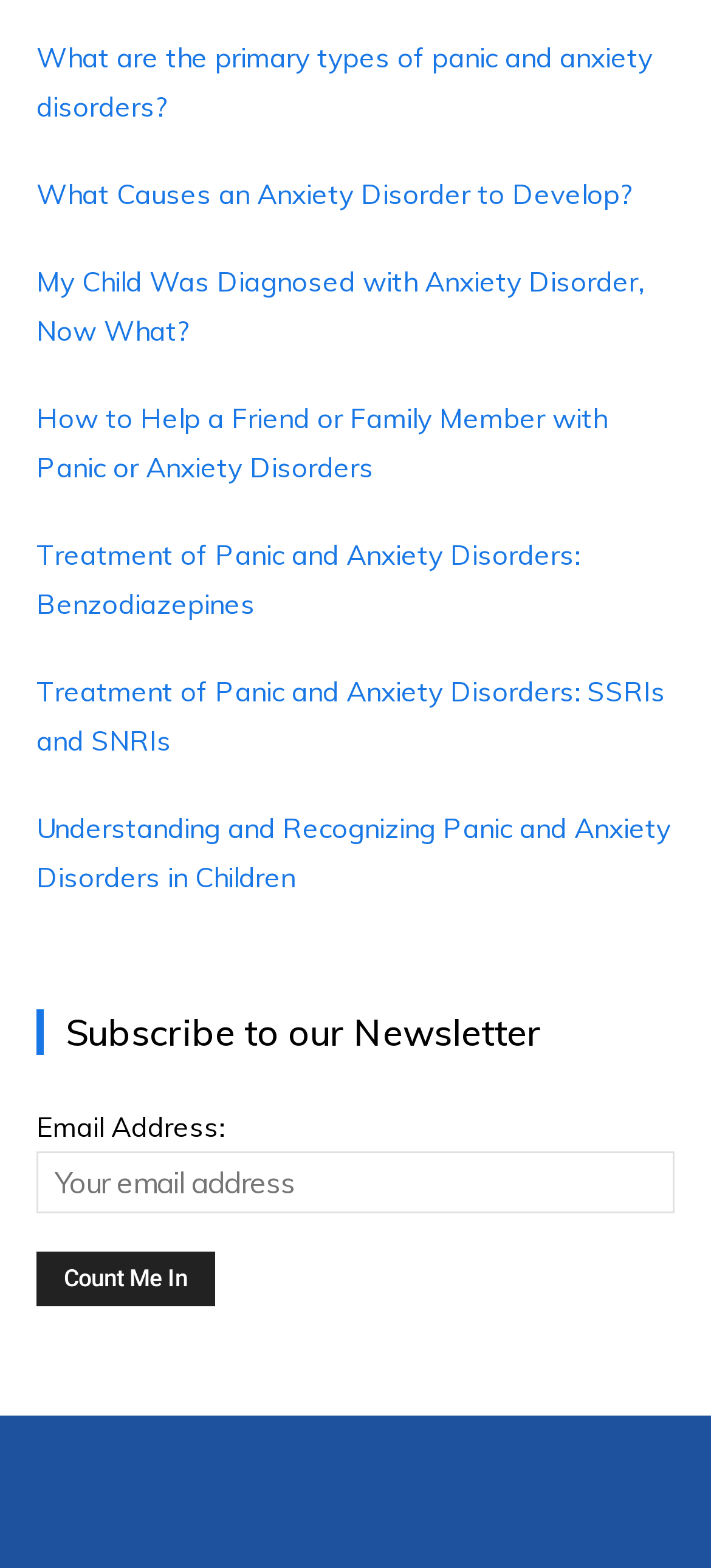Determine the coordinates of the bounding box for the clickable area needed to execute this instruction: "Read about treatment of panic and anxiety disorders with SSRIs and SNRIs".

[0.051, 0.43, 0.936, 0.484]